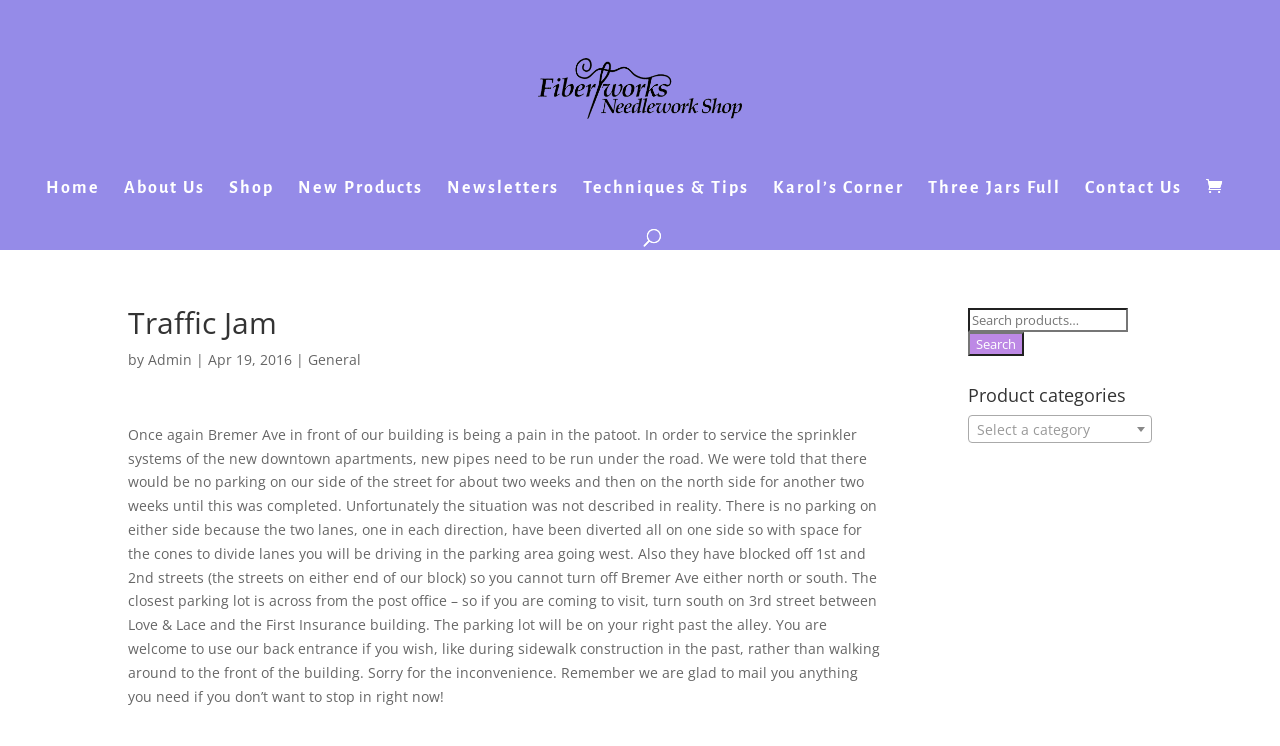Could you find the bounding box coordinates of the clickable area to complete this instruction: "Select a product category"?

[0.756, 0.557, 0.9, 0.594]